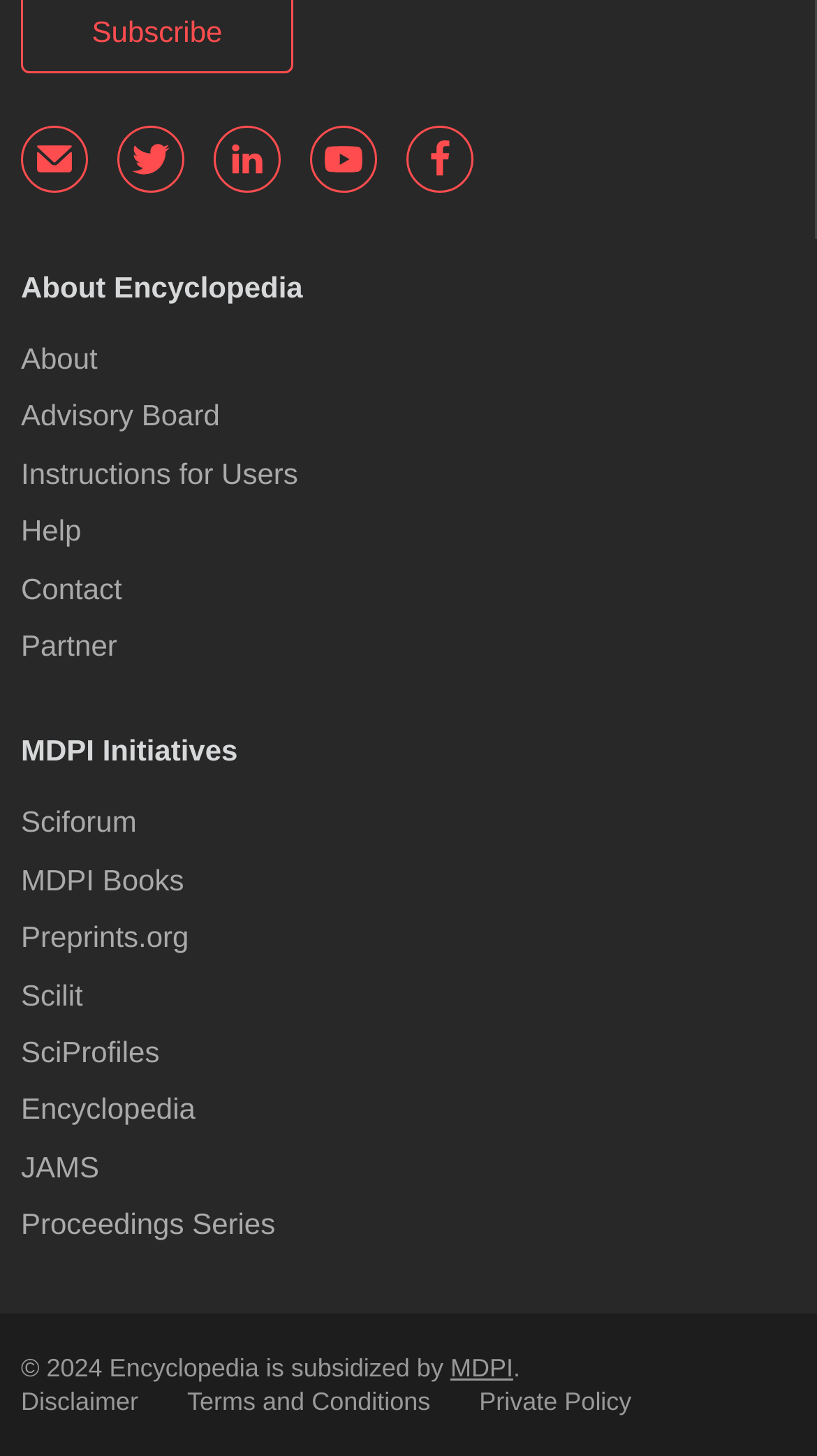Locate the bounding box coordinates of the element that should be clicked to execute the following instruction: "Read Disclaimer".

[0.026, 0.945, 0.169, 0.979]